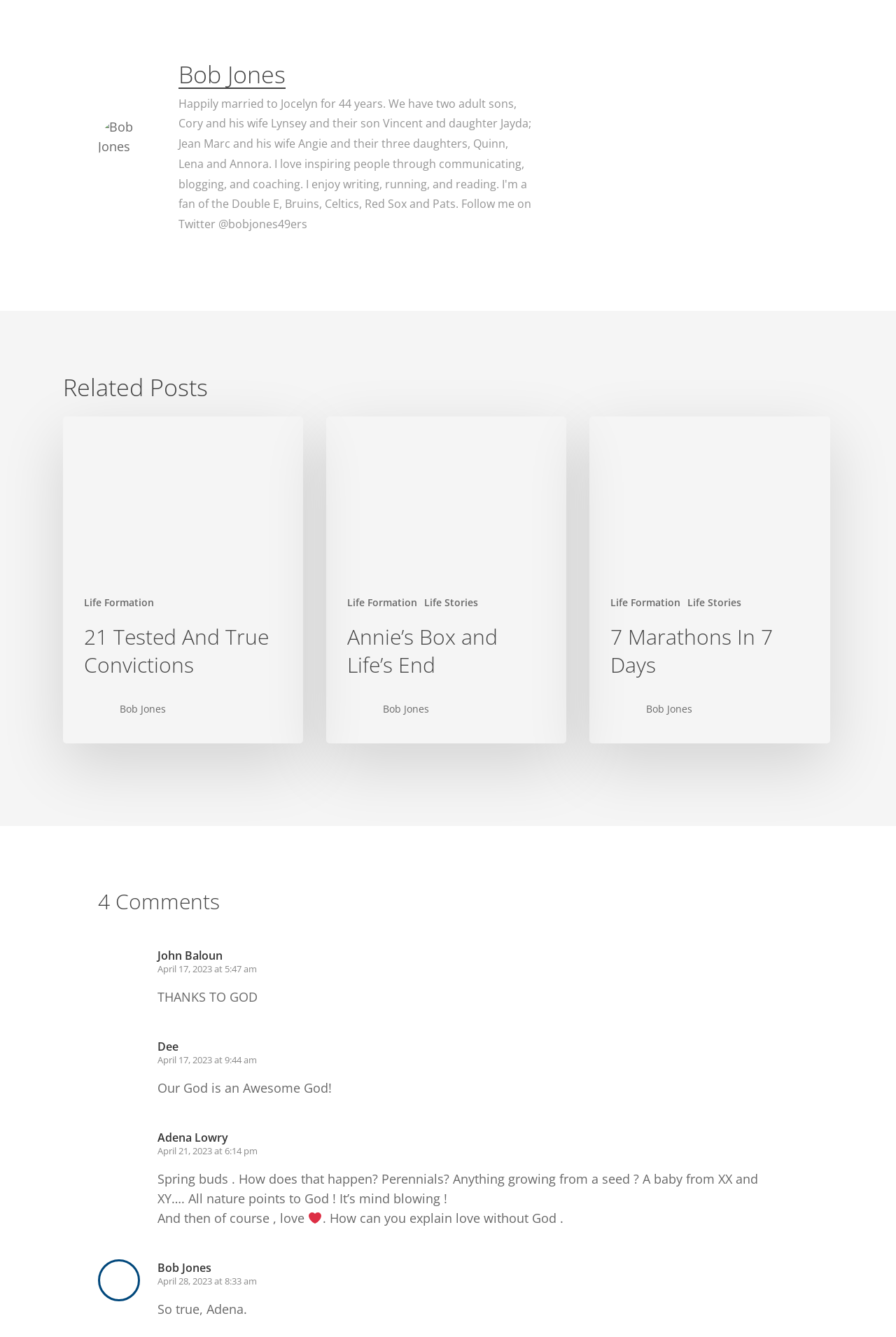Use a single word or phrase to answer this question: 
What is the date of the first comment?

April 17, 2023